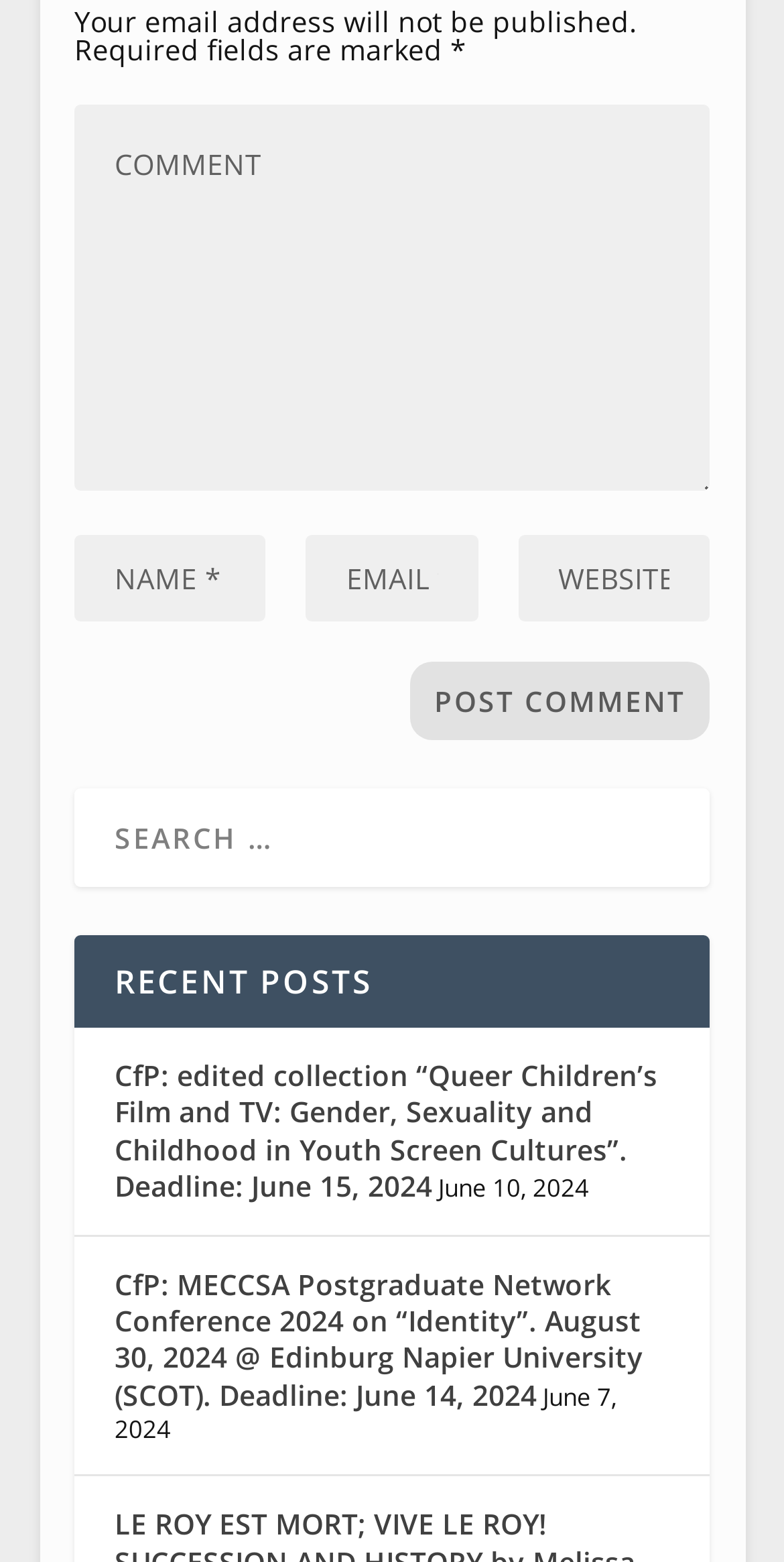Determine the bounding box coordinates for the area you should click to complete the following instruction: "Input your email".

[0.391, 0.343, 0.609, 0.398]